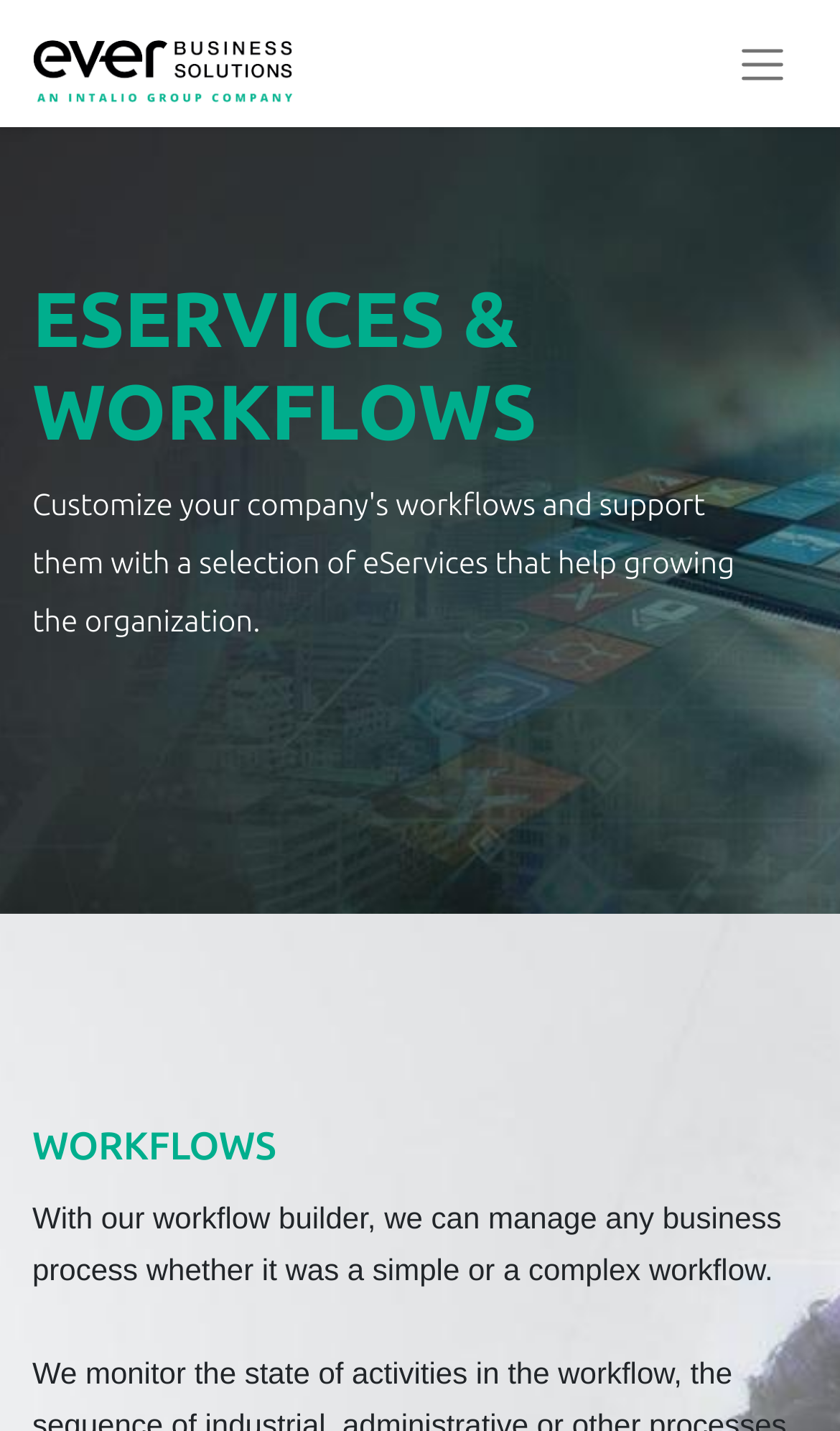Answer briefly with one word or phrase:
What is the purpose of the workflow builder?

Manage business processes